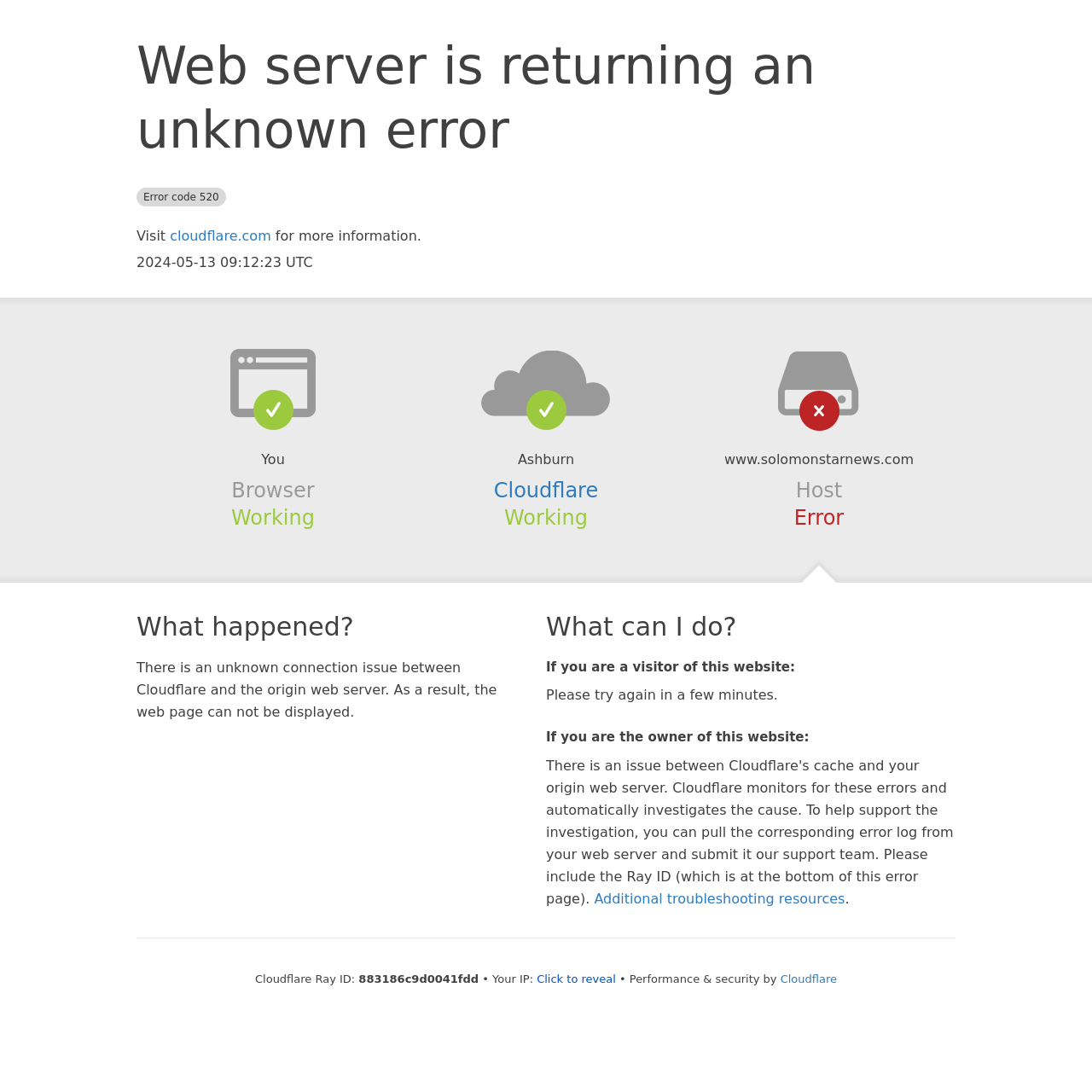Please answer the following question using a single word or phrase: 
What is the purpose of Cloudflare?

Performance & security